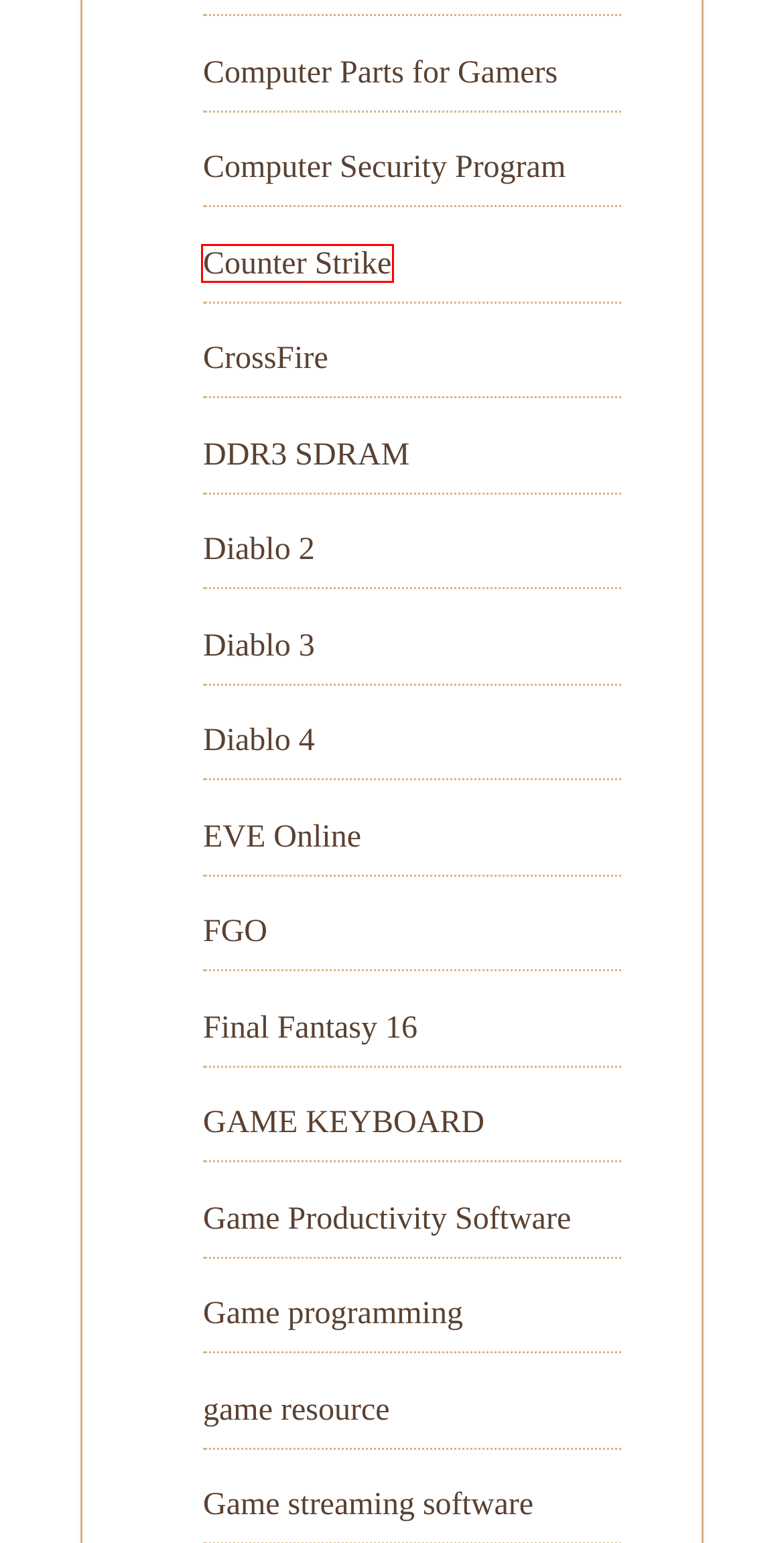Examine the screenshot of the webpage, which includes a red bounding box around an element. Choose the best matching webpage description for the page that will be displayed after clicking the element inside the red bounding box. Here are the candidates:
A. Diablo 3 - Multiplayer Gaming Hub
B. CrossFire - Multiplayer Gaming Hub
C. game resource - Multiplayer Gaming Hub
D. FGO - Multiplayer Gaming Hub
E. Game streaming software - Multiplayer Gaming Hub
F. Counter Strike - Multiplayer Gaming Hub
G. Game Productivity Software - Multiplayer Gaming Hub
H. Diablo 2 - Multiplayer Gaming Hub

F